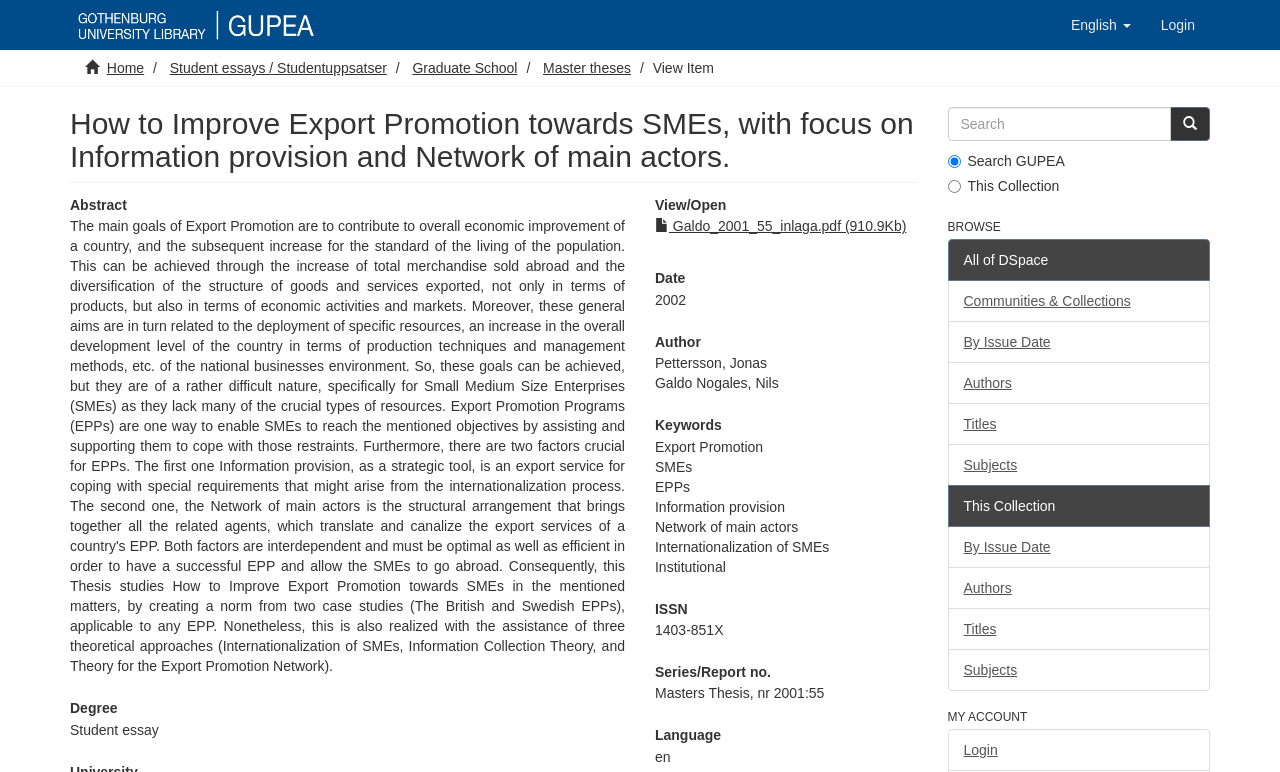Please determine the bounding box coordinates of the section I need to click to accomplish this instruction: "Browse all of DSpace".

[0.753, 0.327, 0.819, 0.347]